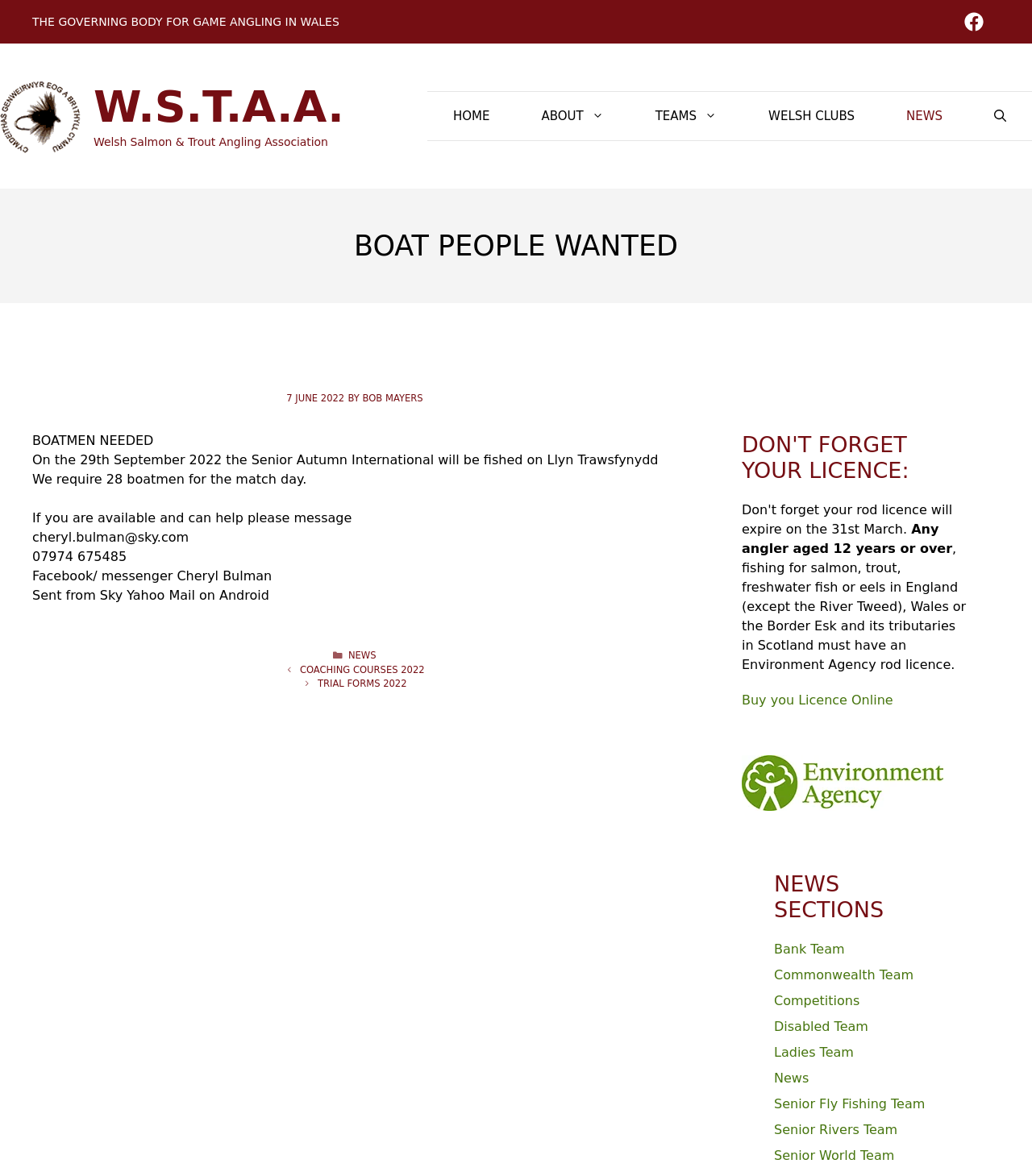Locate the bounding box of the UI element with the following description: "TRIAL FORMS 2022".

[0.308, 0.576, 0.394, 0.586]